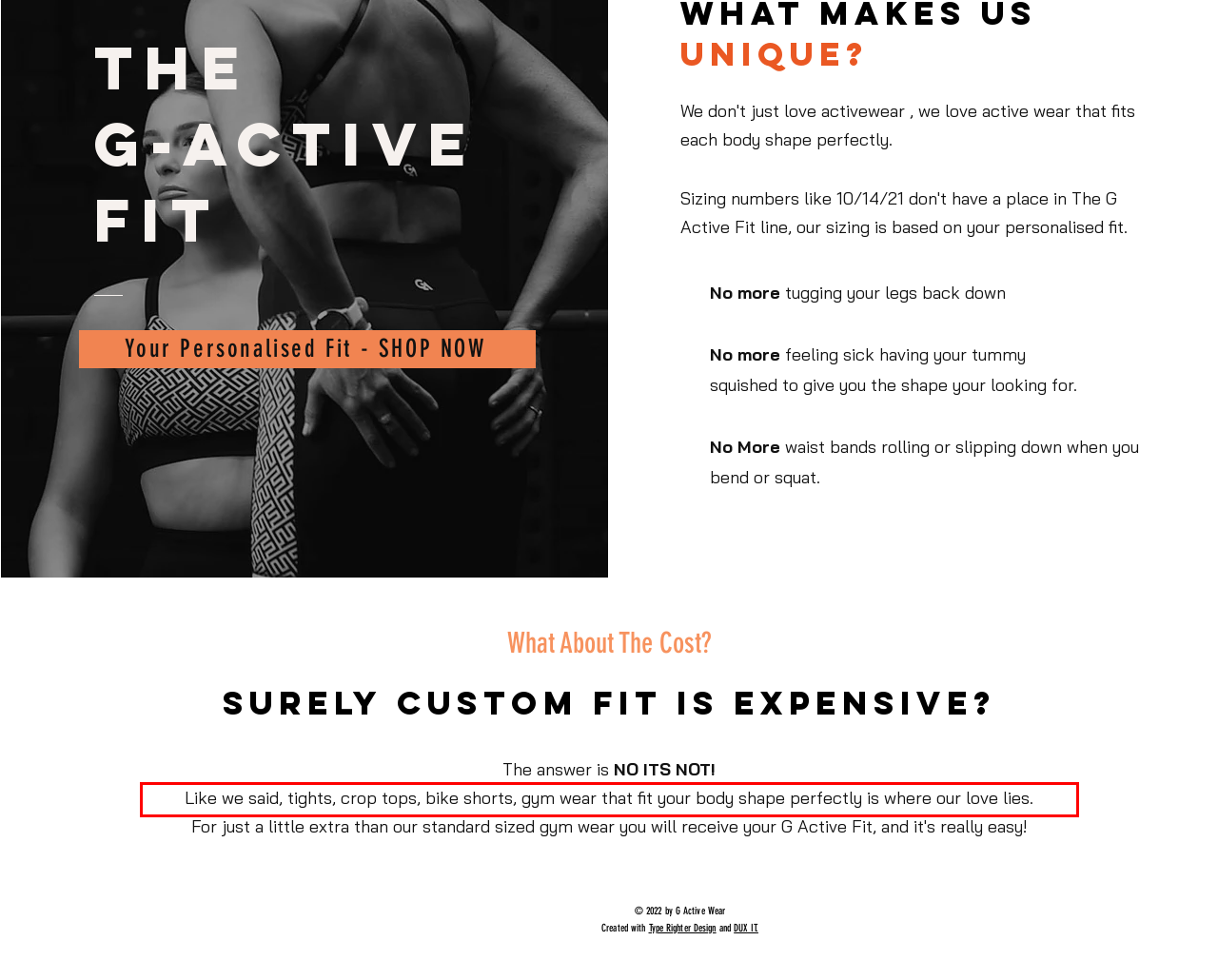Perform OCR on the text inside the red-bordered box in the provided screenshot and output the content.

Like we said, tights, crop tops, bike shorts, gym wear that fit your body shape perfectly is where our love lies.